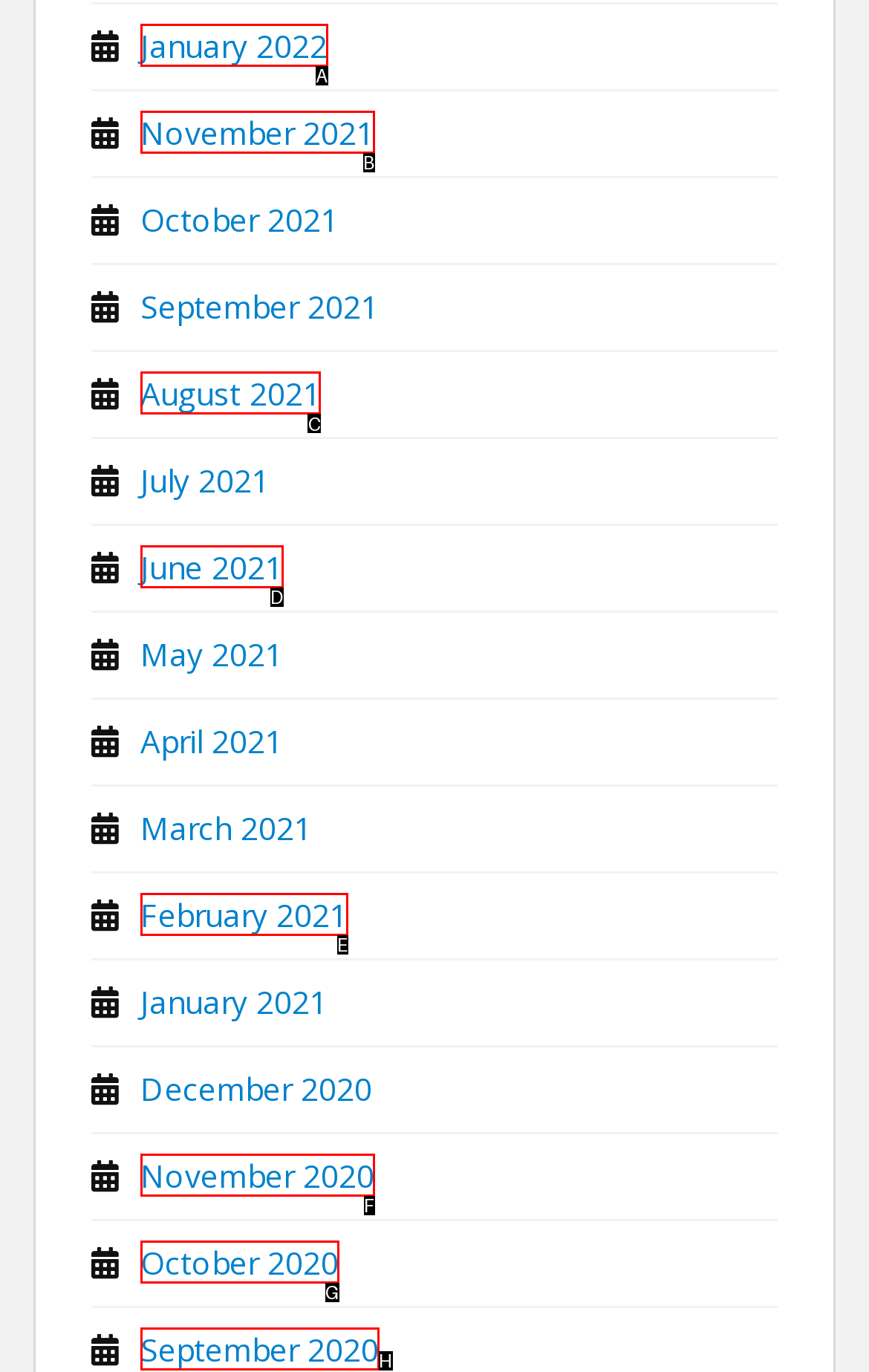Identify the HTML element you need to click to achieve the task: access August 2021. Respond with the corresponding letter of the option.

C